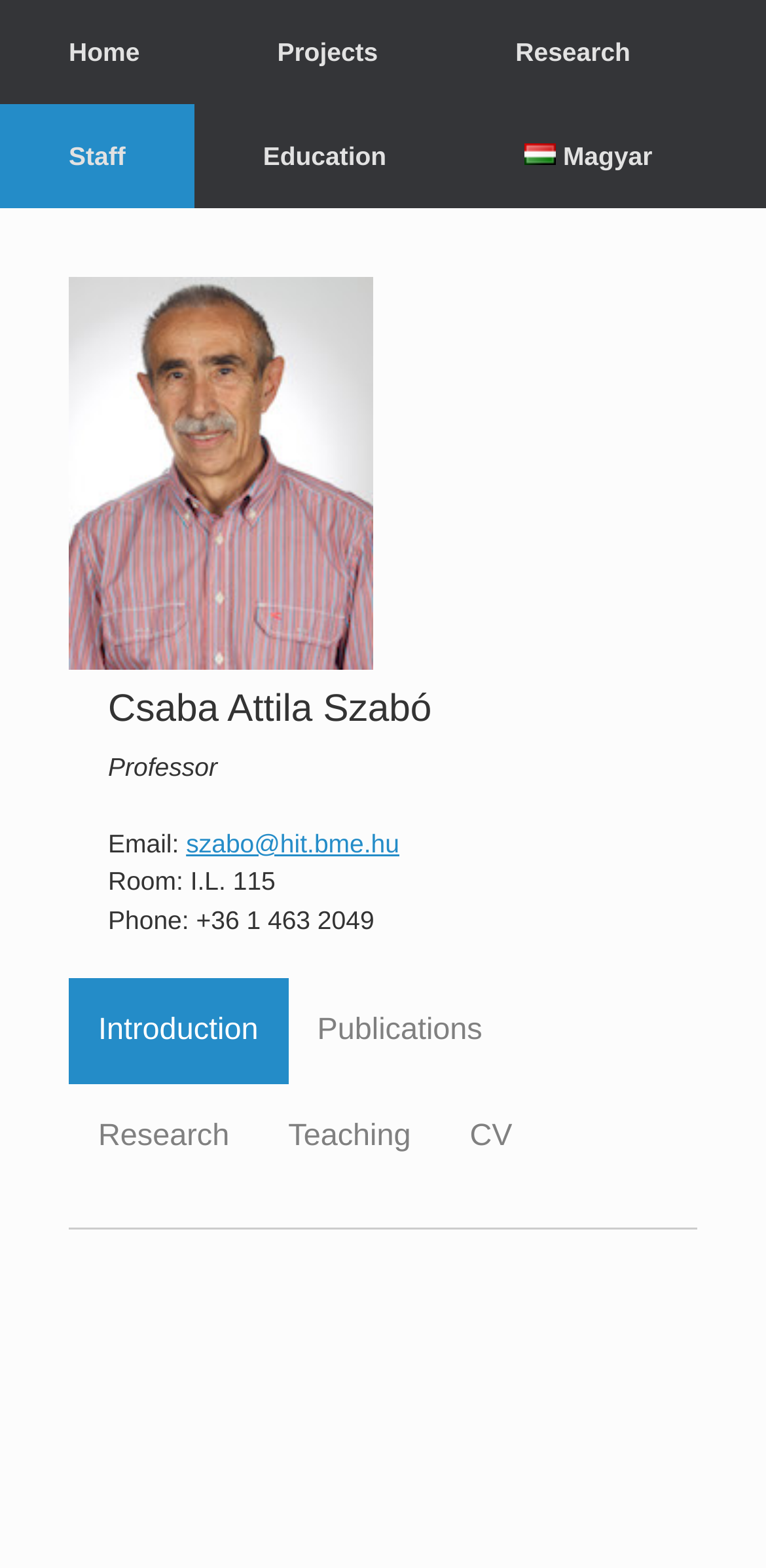Explain the features and main sections of the webpage comprehensively.

The webpage is about Csaba Szabó, a professor at the medianets laboratory. At the top, there is a navigation menu with five links: "Home", "Projects", "Research", "Staff", and "Education", which are evenly spaced and take up the full width of the page. Below the navigation menu, there is another set of links: "Magyar" with a small flag icon, and "Introduction", "Publications", "Research", "Teaching", and "CV", which are arranged in two rows.

On the left side of the page, there is a profile section with a large image, and below it, there are four lines of text: "Csaba Attila Szabó", "Professor", "Email: szabo@hit.bme.hu", and "Room: I.L. 115" and "Phone: +36 1 463 2049". The email address is a clickable link.

At the bottom of the page, there is a horizontal separator line that spans the full width of the page.